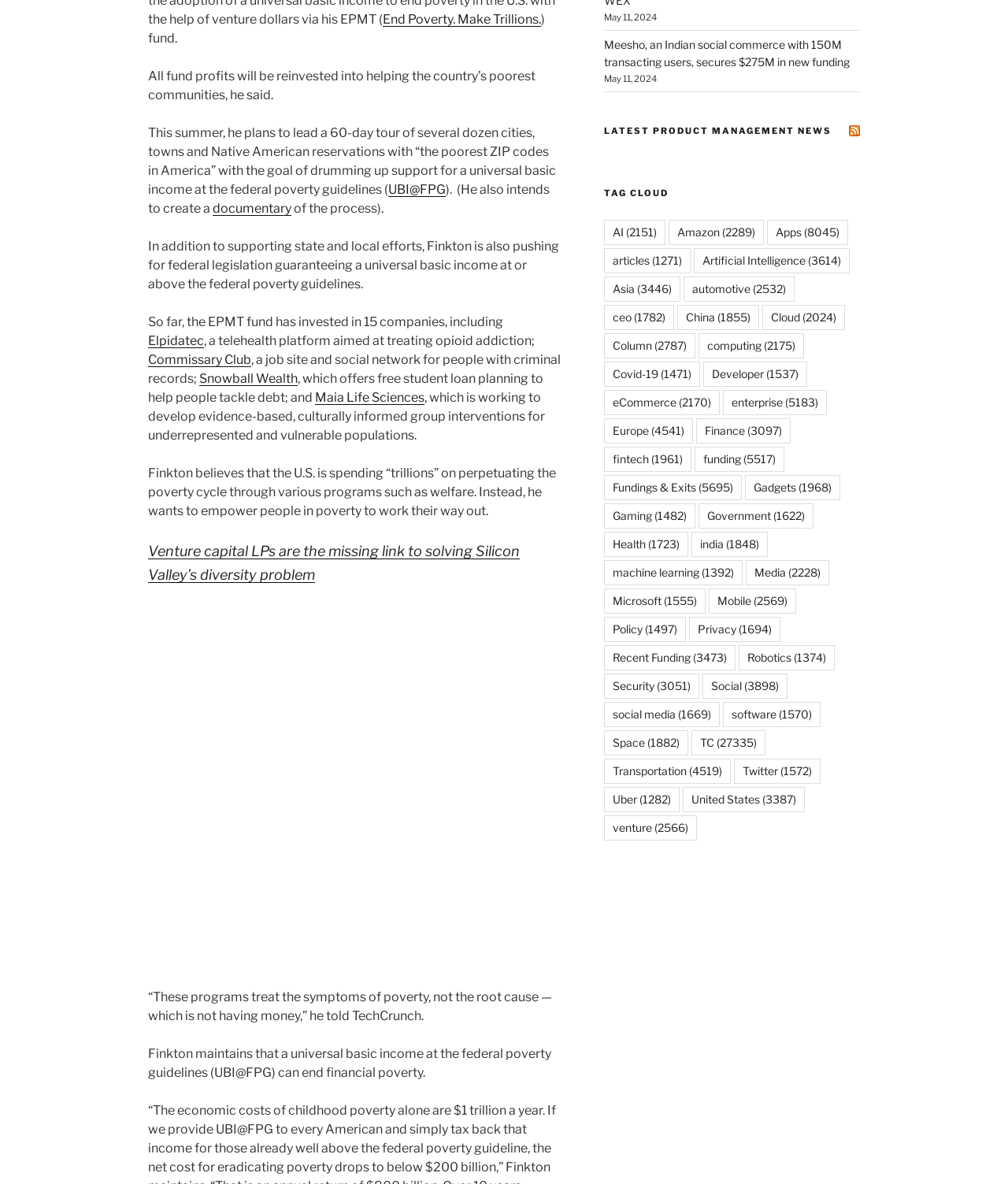Bounding box coordinates are given in the format (top-left x, top-left y, bottom-right x, bottom-right y). All values should be floating point numbers between 0 and 1. Provide the bounding box coordinate for the UI element described as: Elpidatec

[0.147, 0.281, 0.202, 0.294]